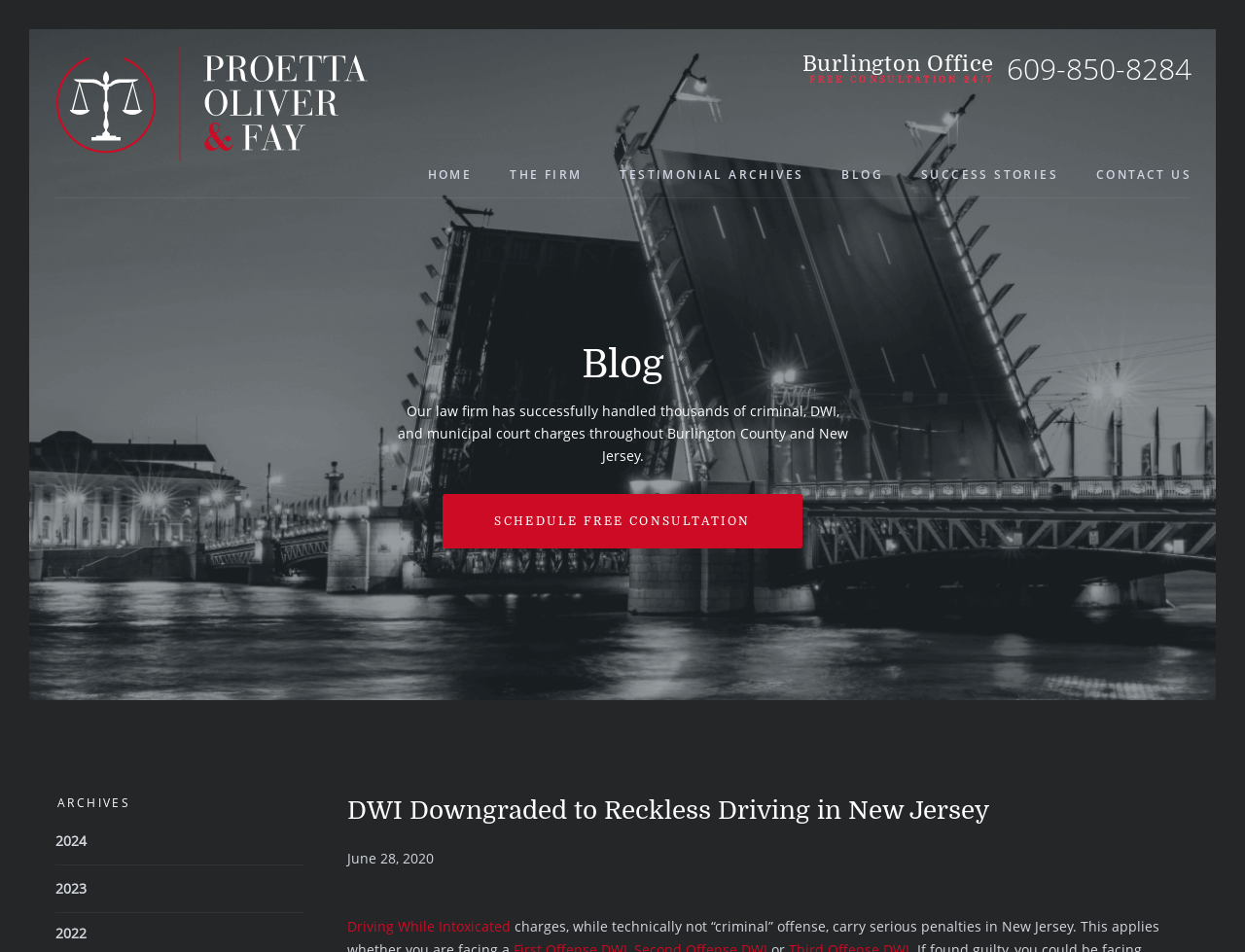Identify the bounding box coordinates of the clickable region to carry out the given instruction: "Call 609-850-8284".

[0.809, 0.051, 0.957, 0.093]